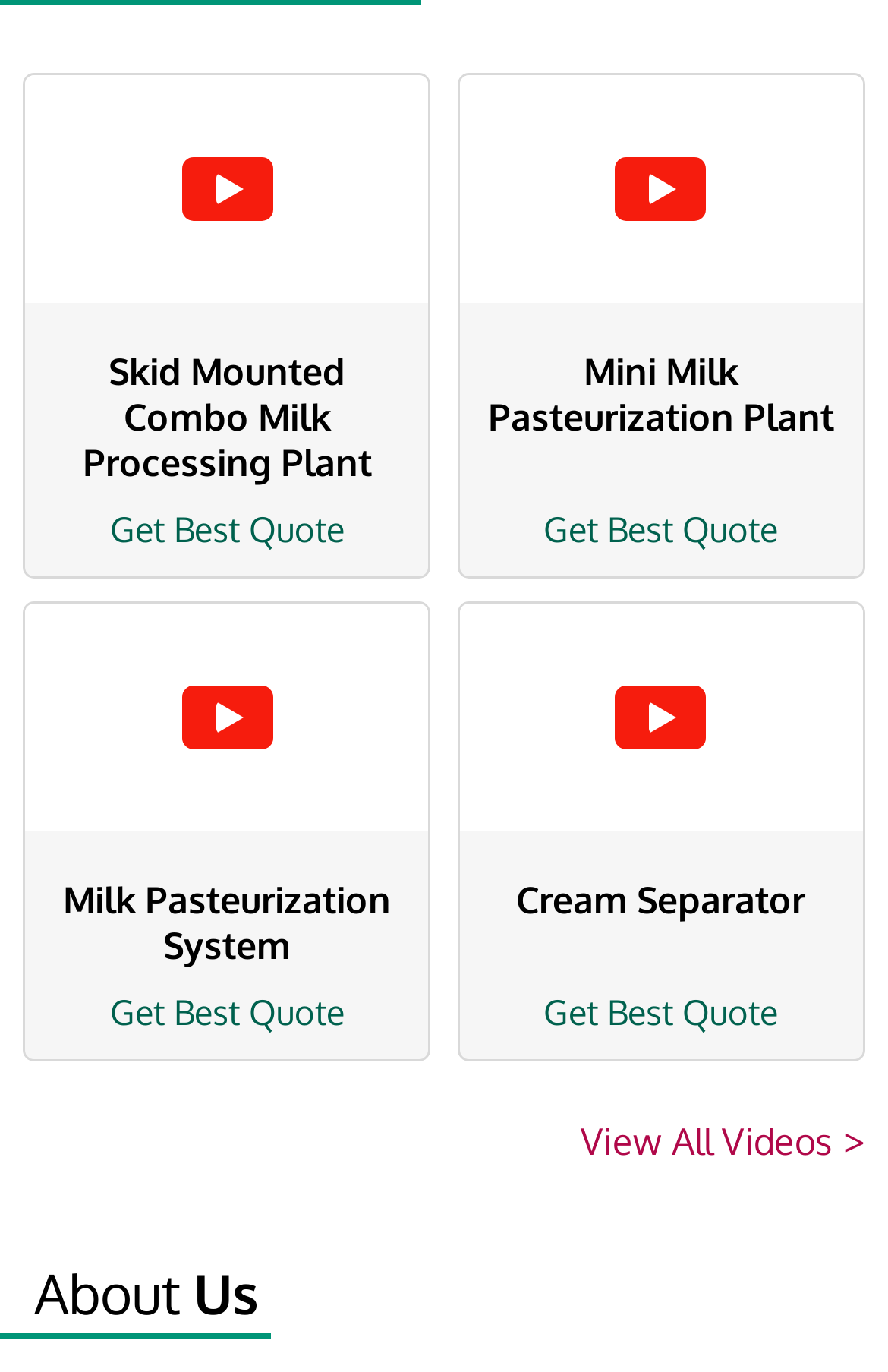Determine the bounding box coordinates of the clickable element to complete this instruction: "Get a quote for Mini Milk Pasteurization Plant". Provide the coordinates in the format of four float numbers between 0 and 1, [left, top, right, bottom].

[0.612, 0.371, 0.876, 0.402]